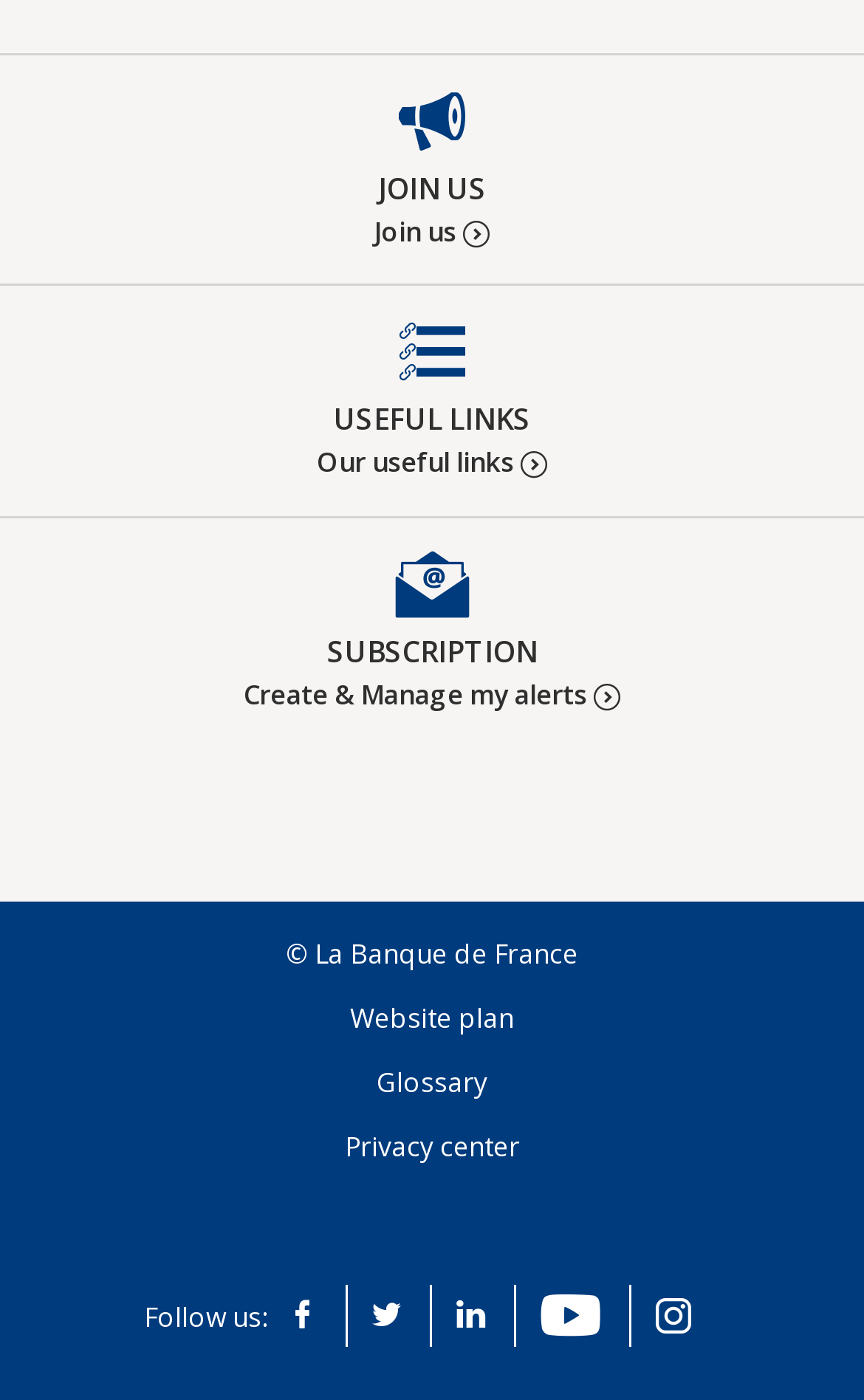Give a concise answer using only one word or phrase for this question:
What is the copyright information?

La Banque de France